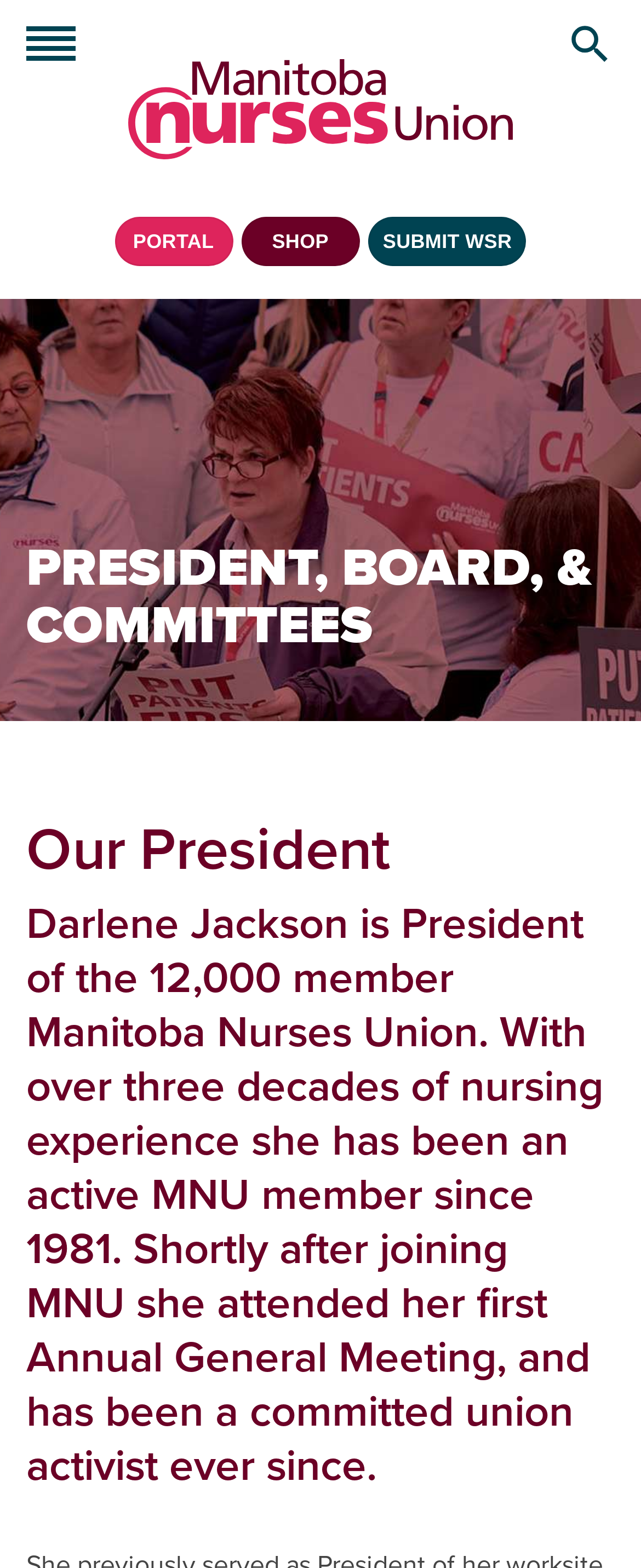How many decades of nursing experience does Darlene Jackson have?
Using the image, provide a detailed and thorough answer to the question.

I found the answer by reading the text that describes the president, which mentions 'over three decades of nursing experience'.